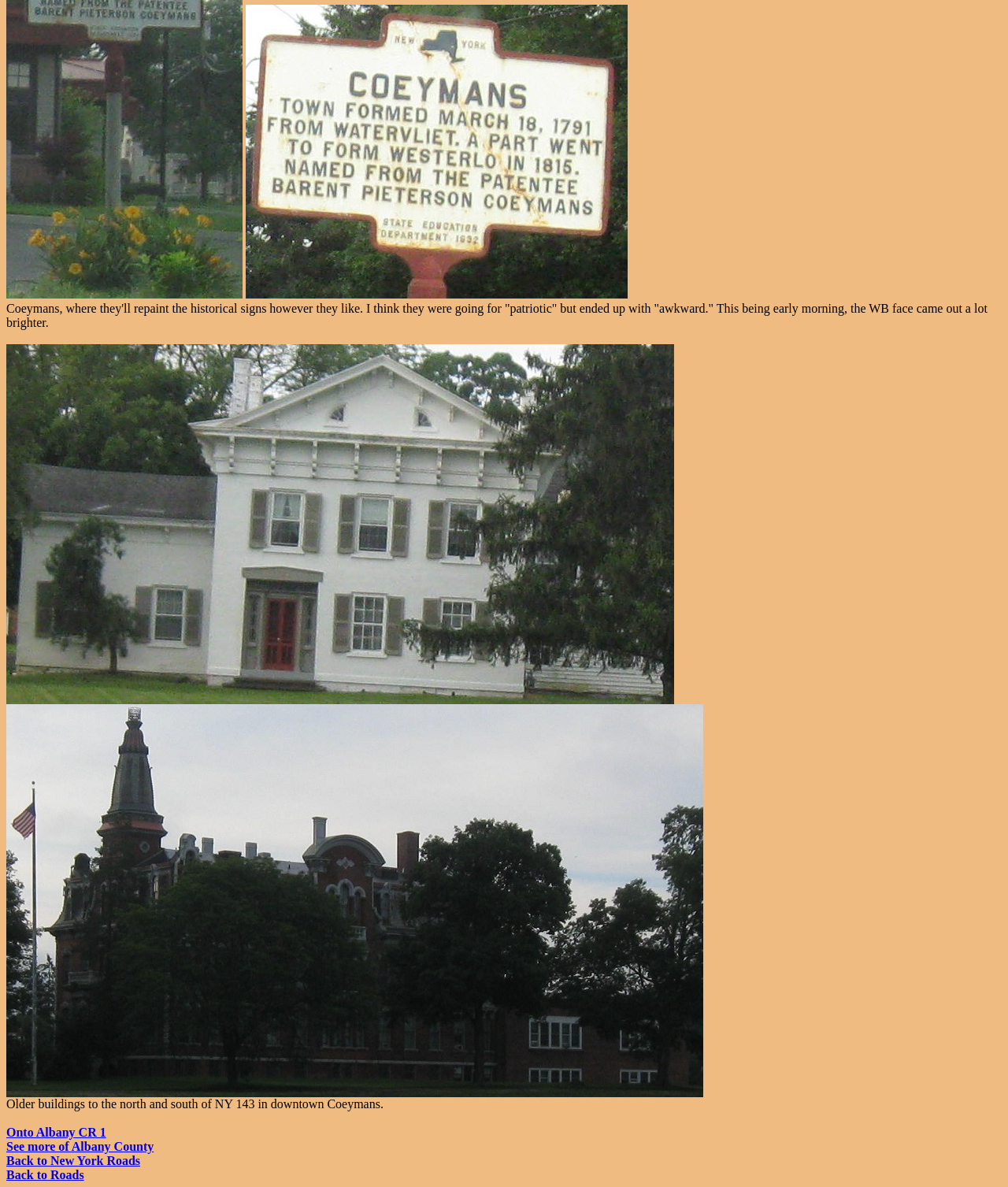Locate the UI element described by See more of Albany County in the provided webpage screenshot. Return the bounding box coordinates in the format (top-left x, top-left y, bottom-right x, bottom-right y), ensuring all values are between 0 and 1.

[0.006, 0.96, 0.153, 0.971]